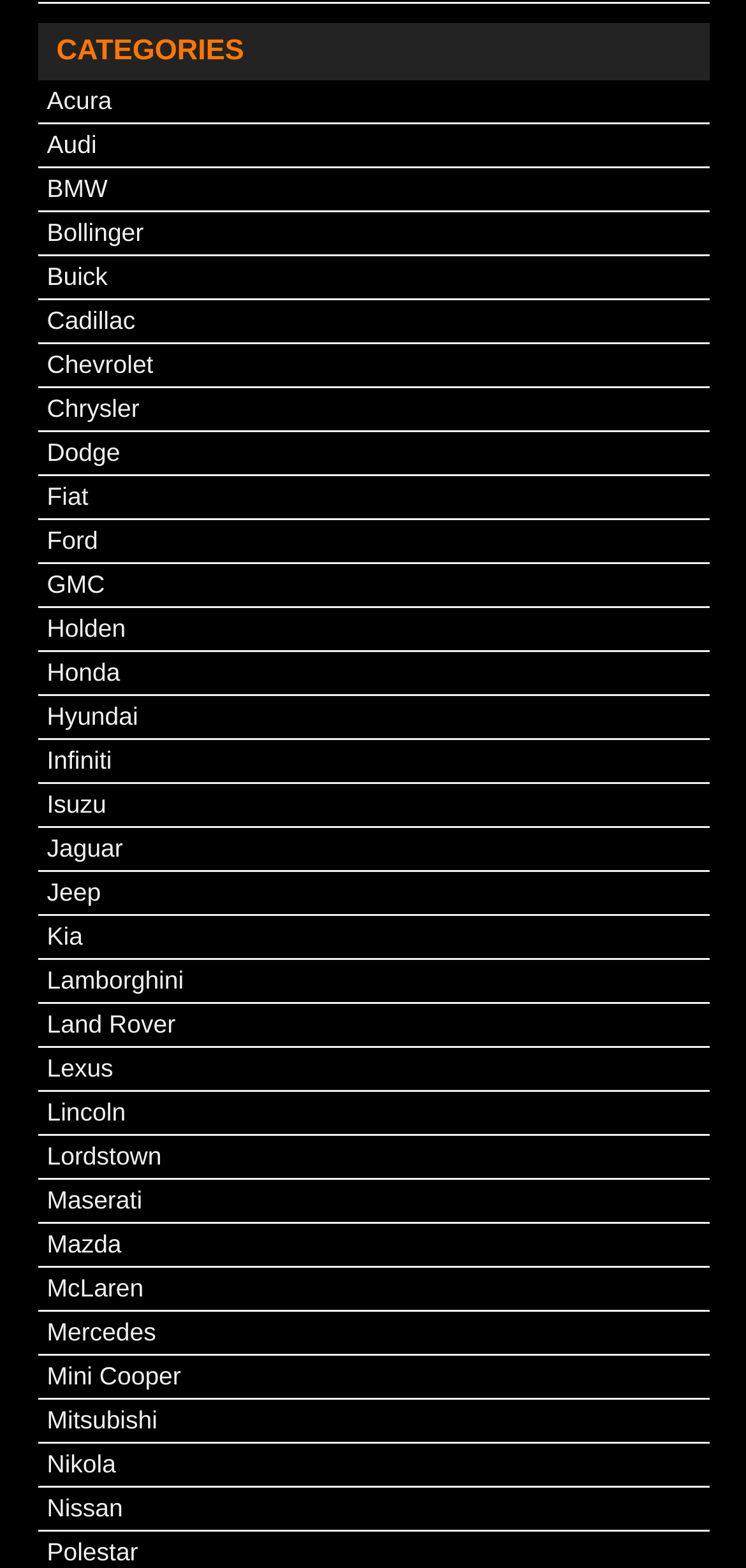Identify the bounding box coordinates for the element you need to click to achieve the following task: "Go to Mercedes". Provide the bounding box coordinates as four float numbers between 0 and 1, in the form [left, top, right, bottom].

[0.063, 0.841, 0.209, 0.859]